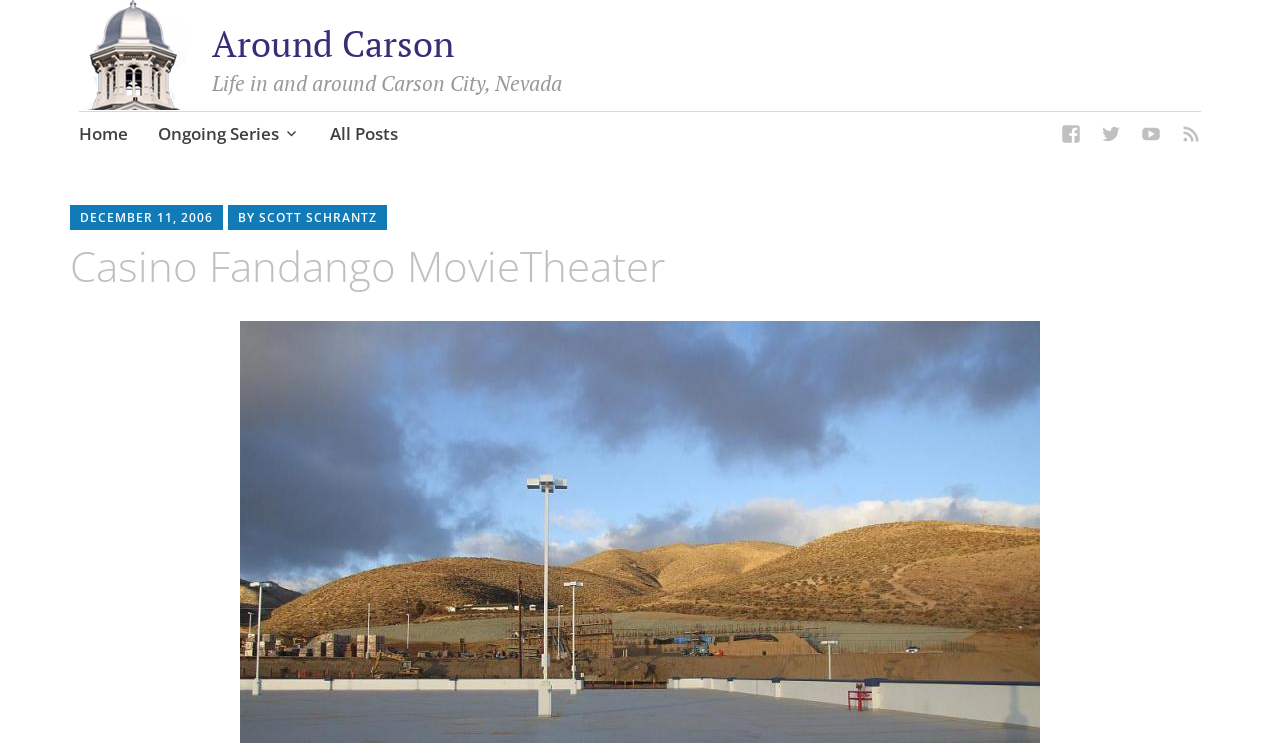Please locate the UI element described by "All Posts" and provide its bounding box coordinates.

[0.258, 0.148, 0.311, 0.218]